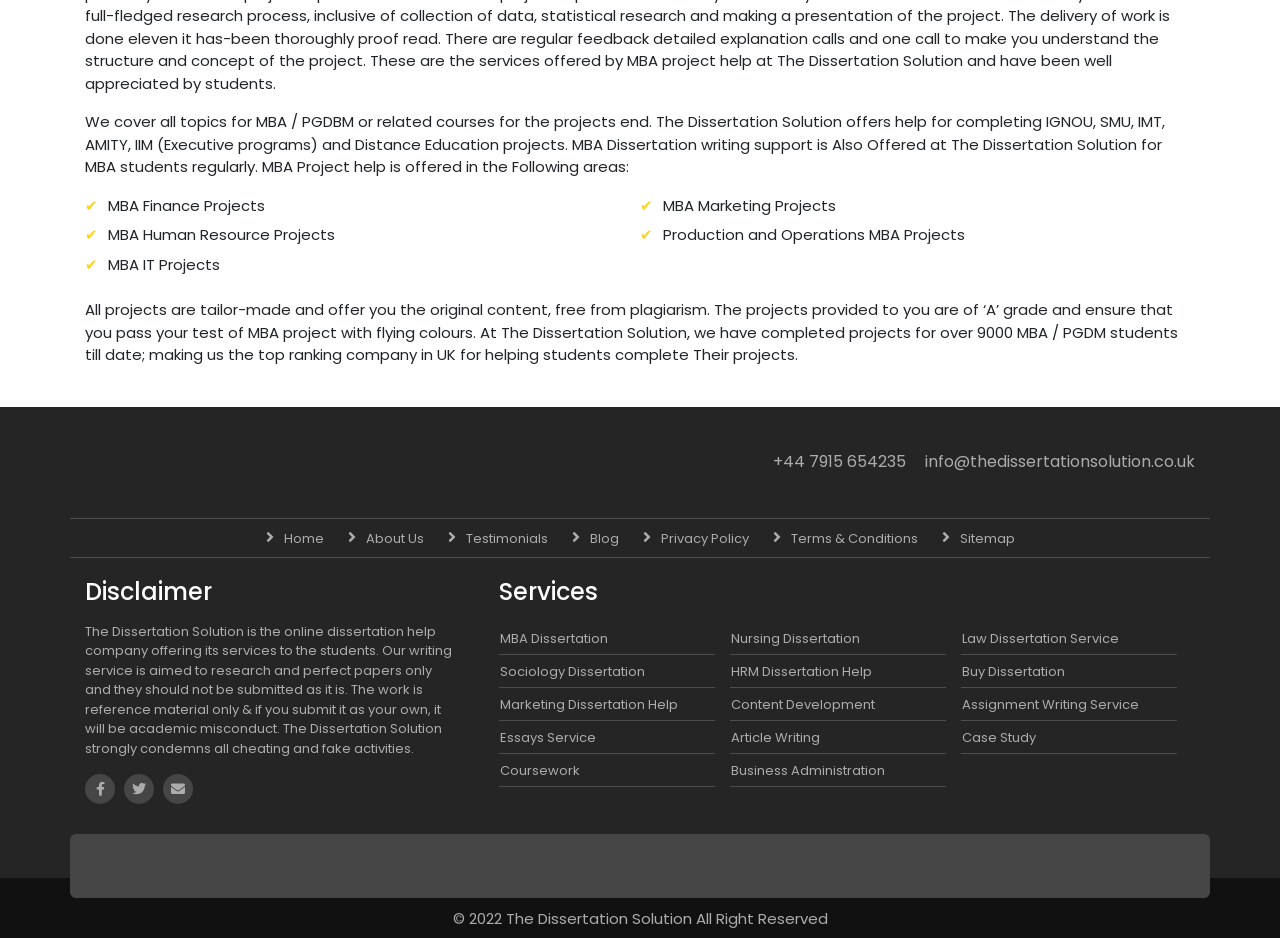Please specify the bounding box coordinates of the clickable region to carry out the following instruction: "Click the 'envelope info@thedissertationsolution.co.uk' link". The coordinates should be four float numbers between 0 and 1, in the format [left, top, right, bottom].

[0.719, 0.48, 0.934, 0.505]